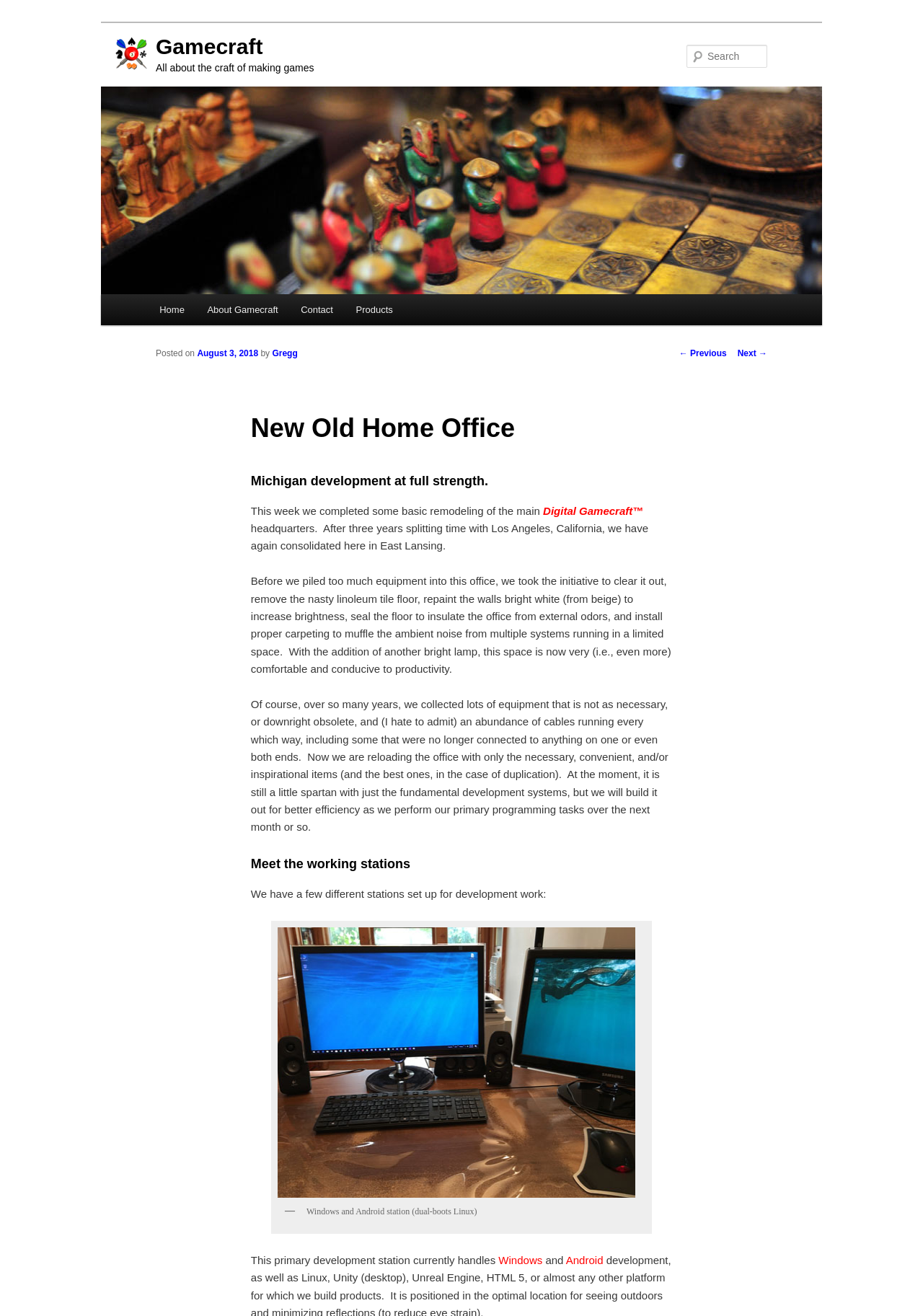Could you indicate the bounding box coordinates of the region to click in order to complete this instruction: "Contact Gamecraft".

[0.314, 0.223, 0.373, 0.247]